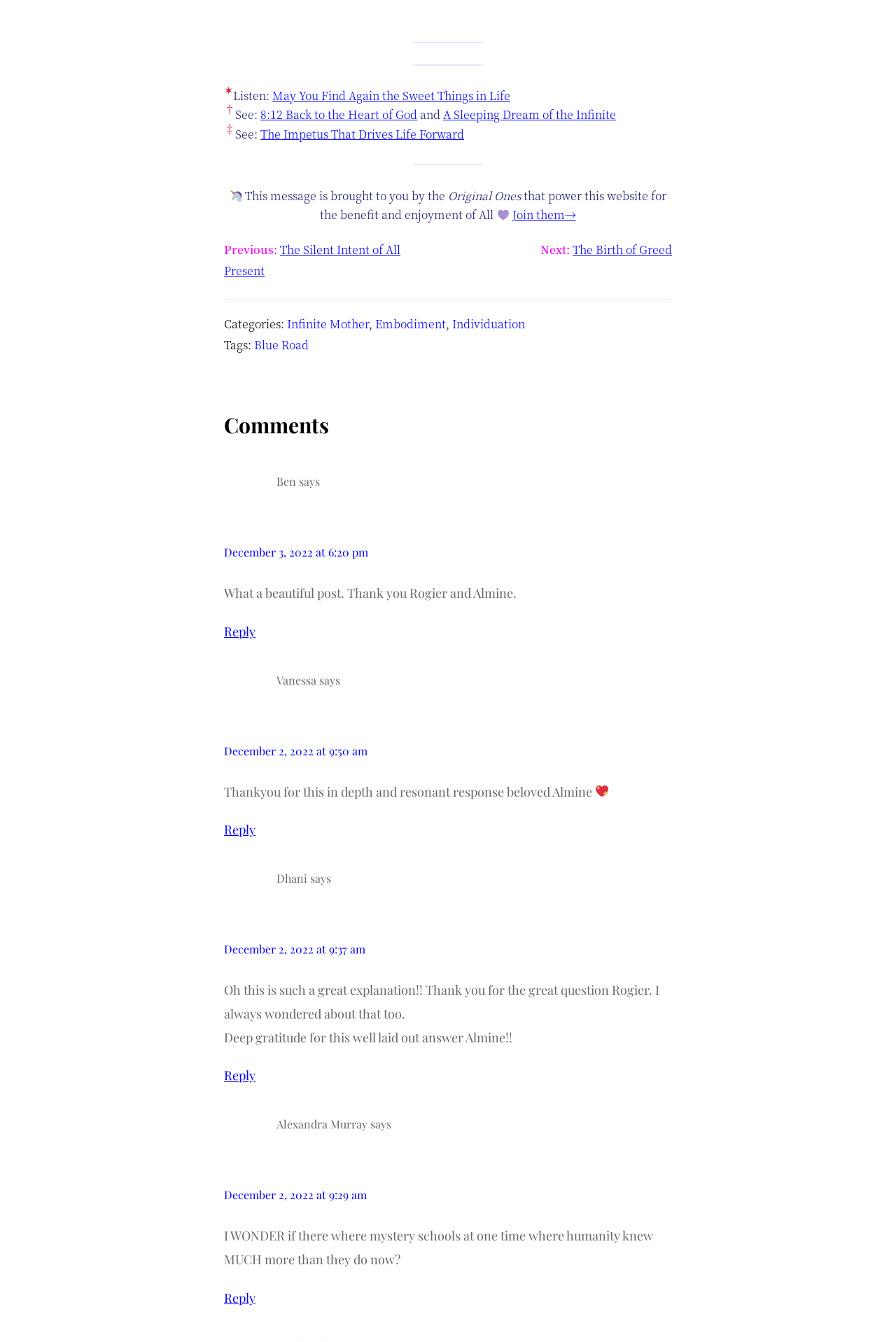Find and specify the bounding box coordinates that correspond to the clickable region for the instruction: "Click on the link 'Join them→'".

[0.572, 0.154, 0.643, 0.166]